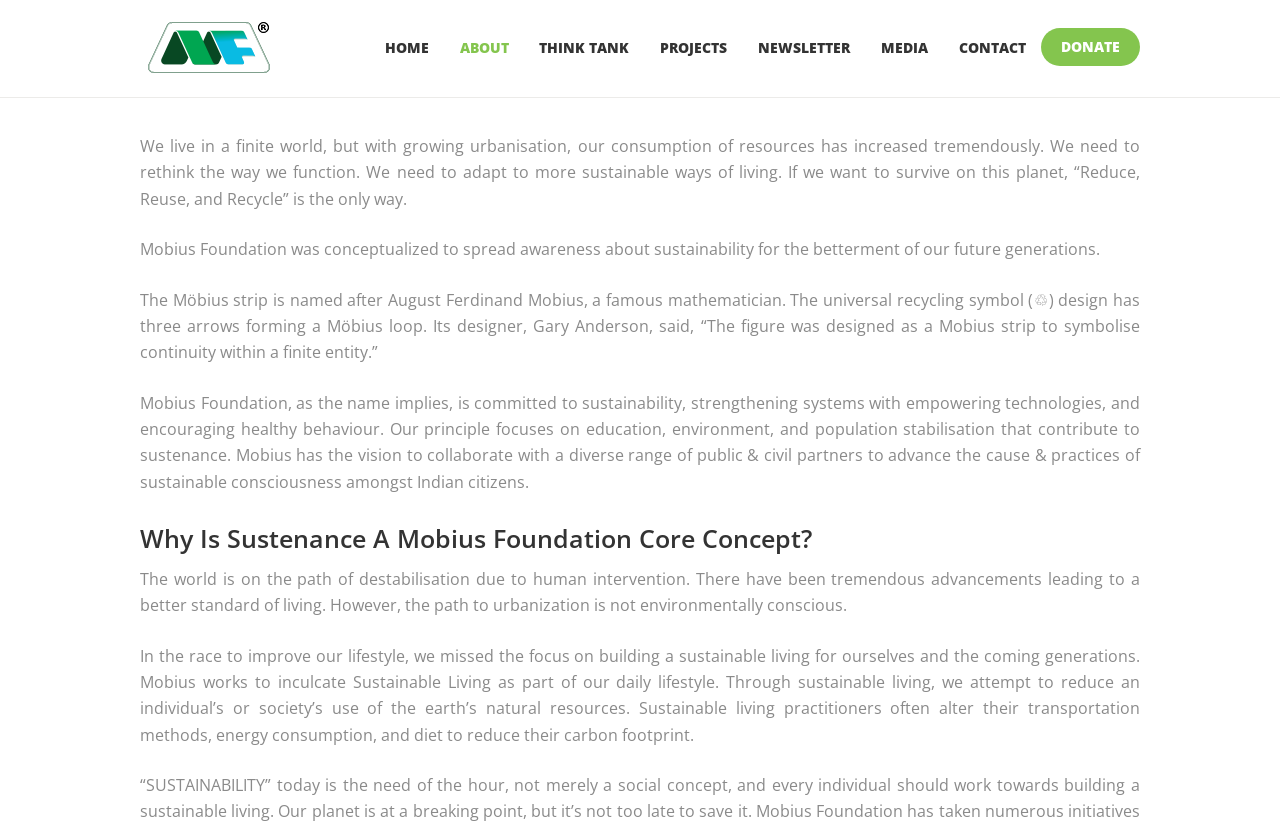Give a detailed account of the webpage's layout and content.

The webpage is about Mobius Foundation, a top NGO in India that promotes environmental sustainability. At the top left of the page, there is an image. Above the image, there is a navigation menu with links to different sections of the website, including HOME, ABOUT, THINK TANK, PROJECTS, NEWSLETTER, MEDIA, CONTACT, and DONATE.

Below the navigation menu, there is a section that describes the importance of sustainability. The text explains that the world's consumption of resources has increased tremendously due to urbanization, and it is necessary to adapt to more sustainable ways of living. This section is divided into four paragraphs, each discussing the need for sustainability, the concept of Mobius Foundation, the symbolism of the Möbius strip, and the organization's vision and focus areas.

The first paragraph emphasizes the need to rethink the way we function and adapt to sustainable ways of living. The second paragraph introduces Mobius Foundation and its mission to spread awareness about sustainability. The third paragraph explains the symbolism of the Möbius strip and its connection to sustainability. The fourth paragraph describes Mobius Foundation's vision and focus areas, including education, environment, and population stabilization.

Below these paragraphs, there is a heading that asks "Why Is Sustenance A Mobius Foundation Core Concept?" followed by two more paragraphs that discuss the importance of sustenance and sustainable living. The first paragraph explains how human intervention has led to environmental destabilization, and the second paragraph describes Mobius Foundation's efforts to promote sustainable living and reduce carbon footprint.